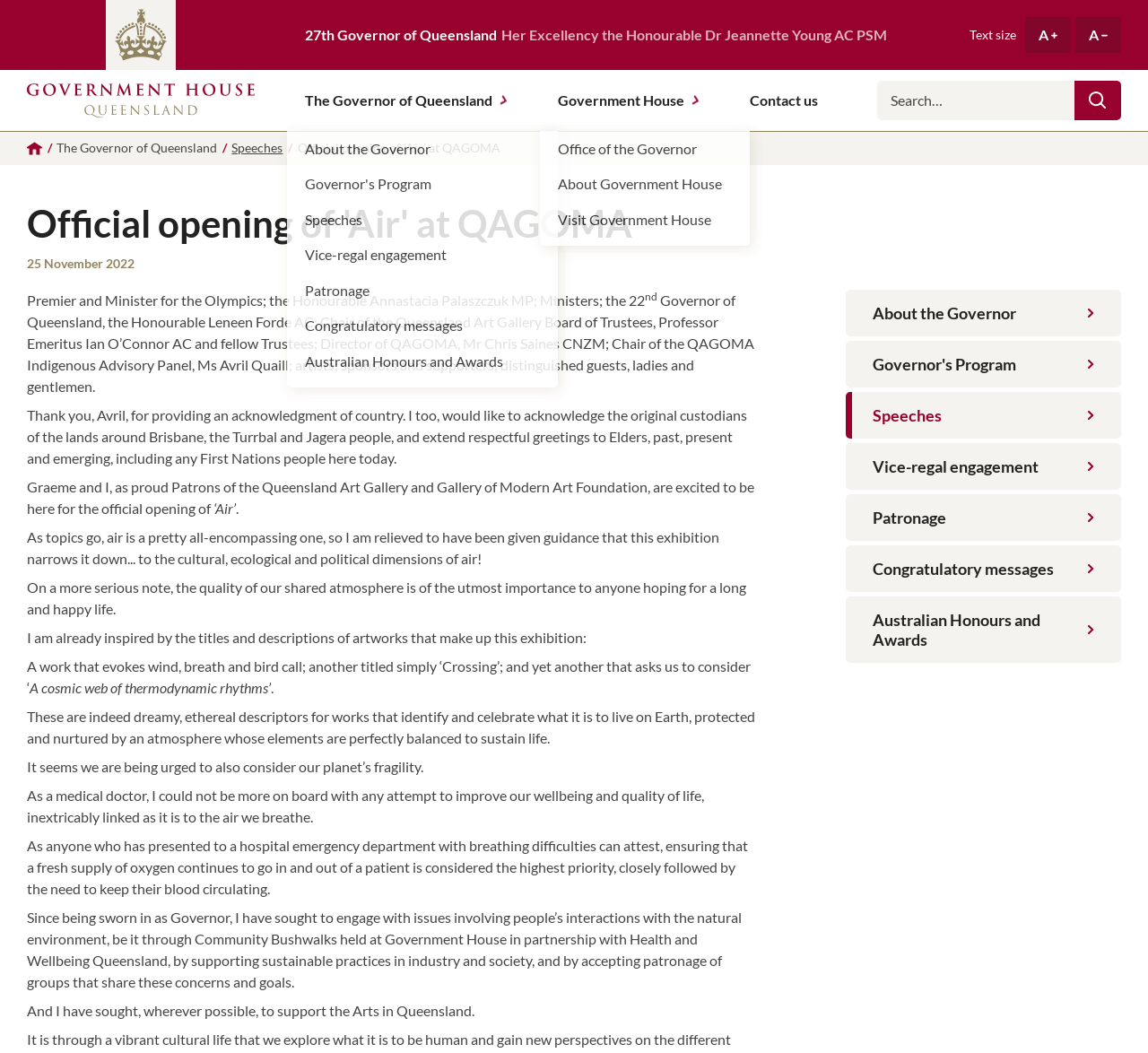Pinpoint the bounding box coordinates of the area that must be clicked to complete this instruction: "Learn more about the Governor's program".

[0.25, 0.158, 0.486, 0.191]